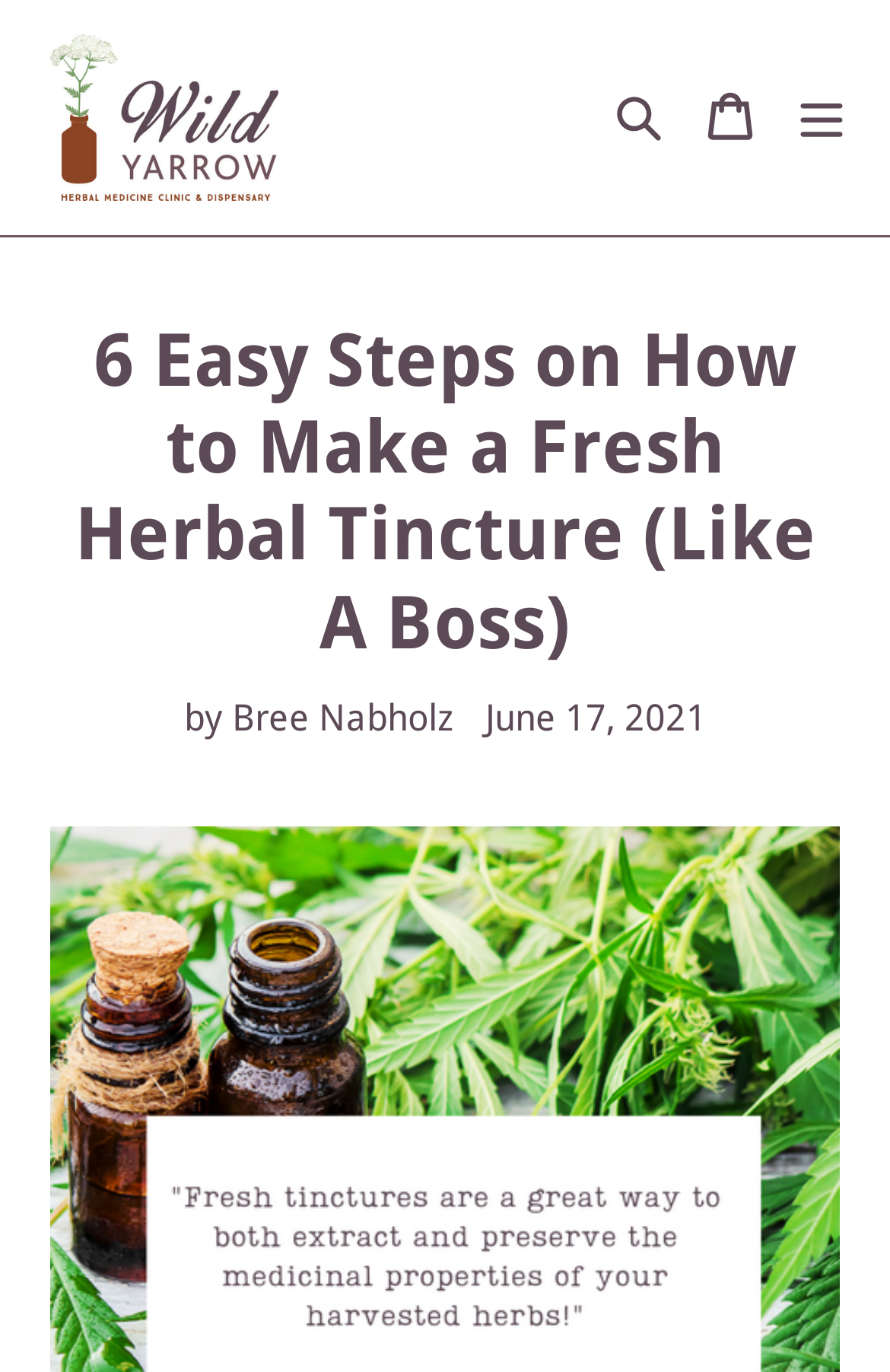What is the purpose of the webpage?
Based on the image, answer the question in a detailed manner.

I inferred the purpose of the webpage by looking at the main heading, which says '6 Easy Steps on How to Make a Fresh Herbal Tincture (Like A Boss)', and the content of the webpage, which seems to be providing instructions on how to make a herbal tincture.